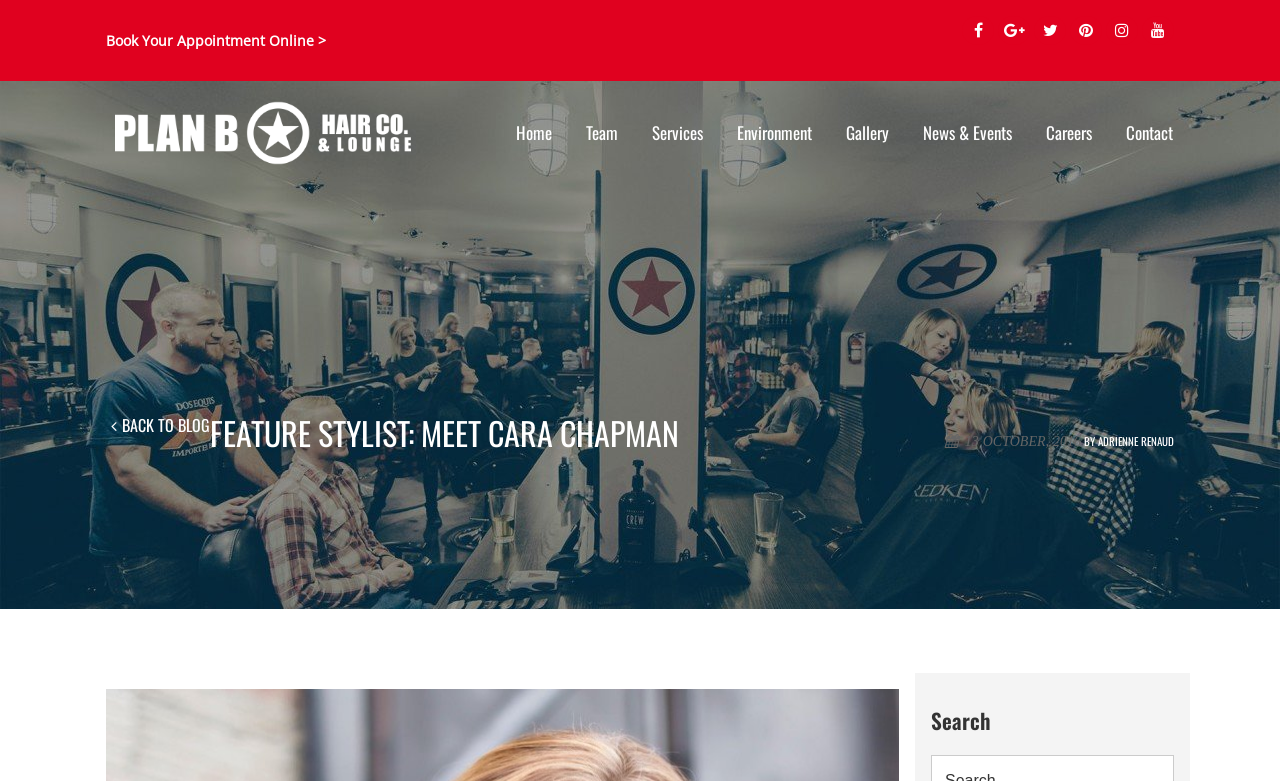What is the name of the stylist featured in this blog post?
Look at the image and provide a detailed response to the question.

The question can be answered by looking at the title of the blog post, which is 'Feature Stylist: Meet Cara Chapman'. This title is also an image with the same text, and it is located at the top of the webpage.